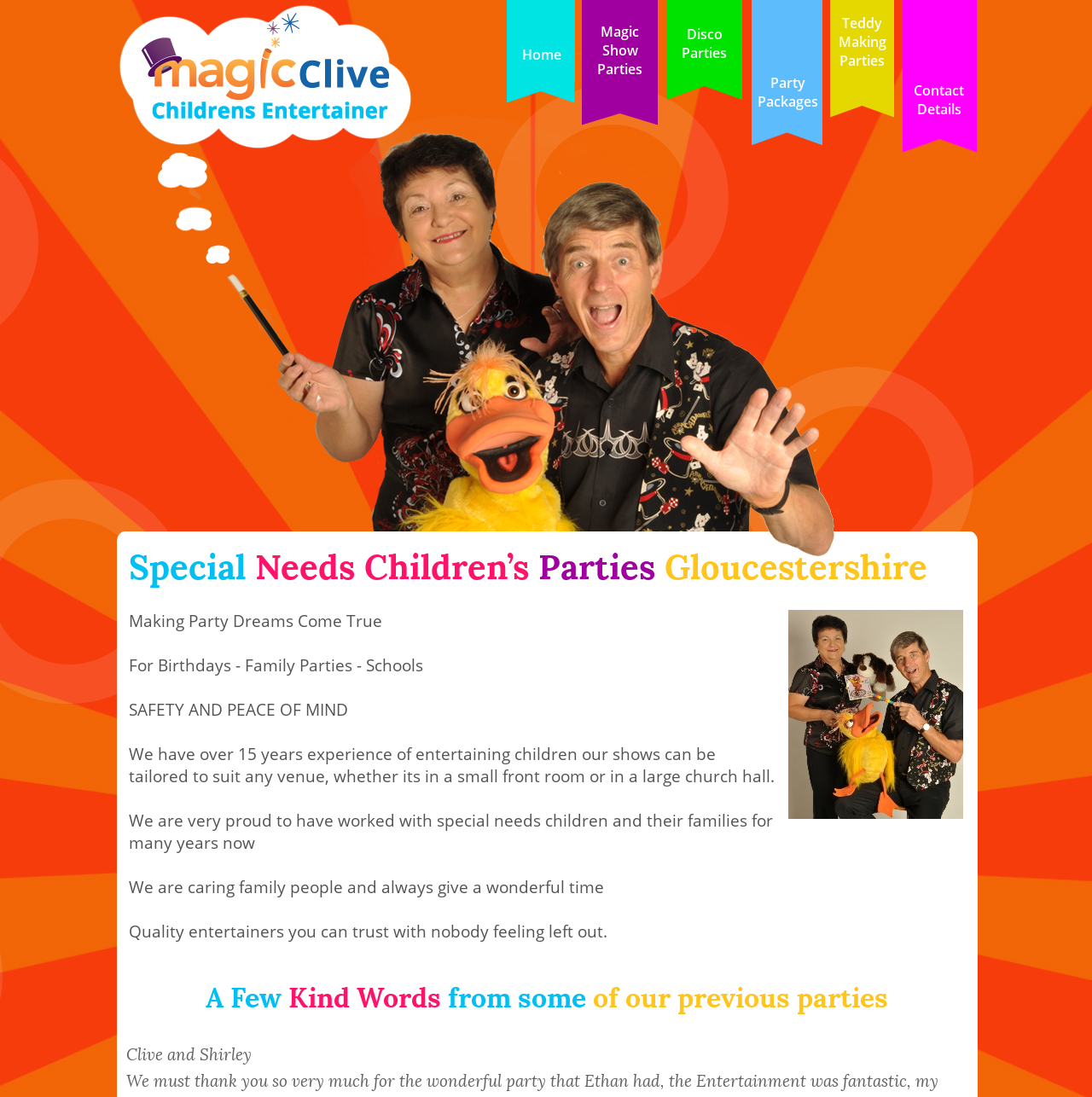What type of parties does the website offer?
Please provide a single word or phrase as the answer based on the screenshot.

Children's parties